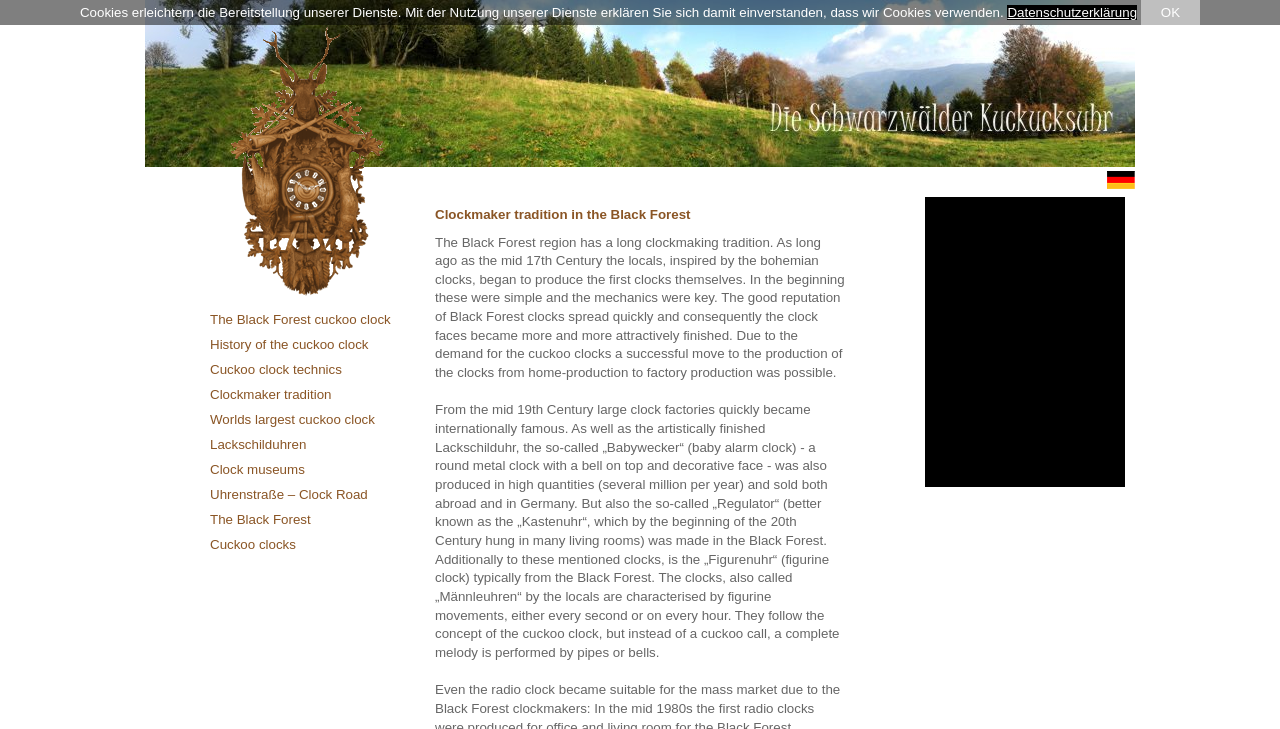From the screenshot, find the bounding box of the UI element matching this description: "aria-label="Advertisement" name="aswift_1" title="Advertisement"". Supply the bounding box coordinates in the form [left, top, right, bottom], each a float between 0 and 1.

[0.723, 0.394, 0.879, 0.668]